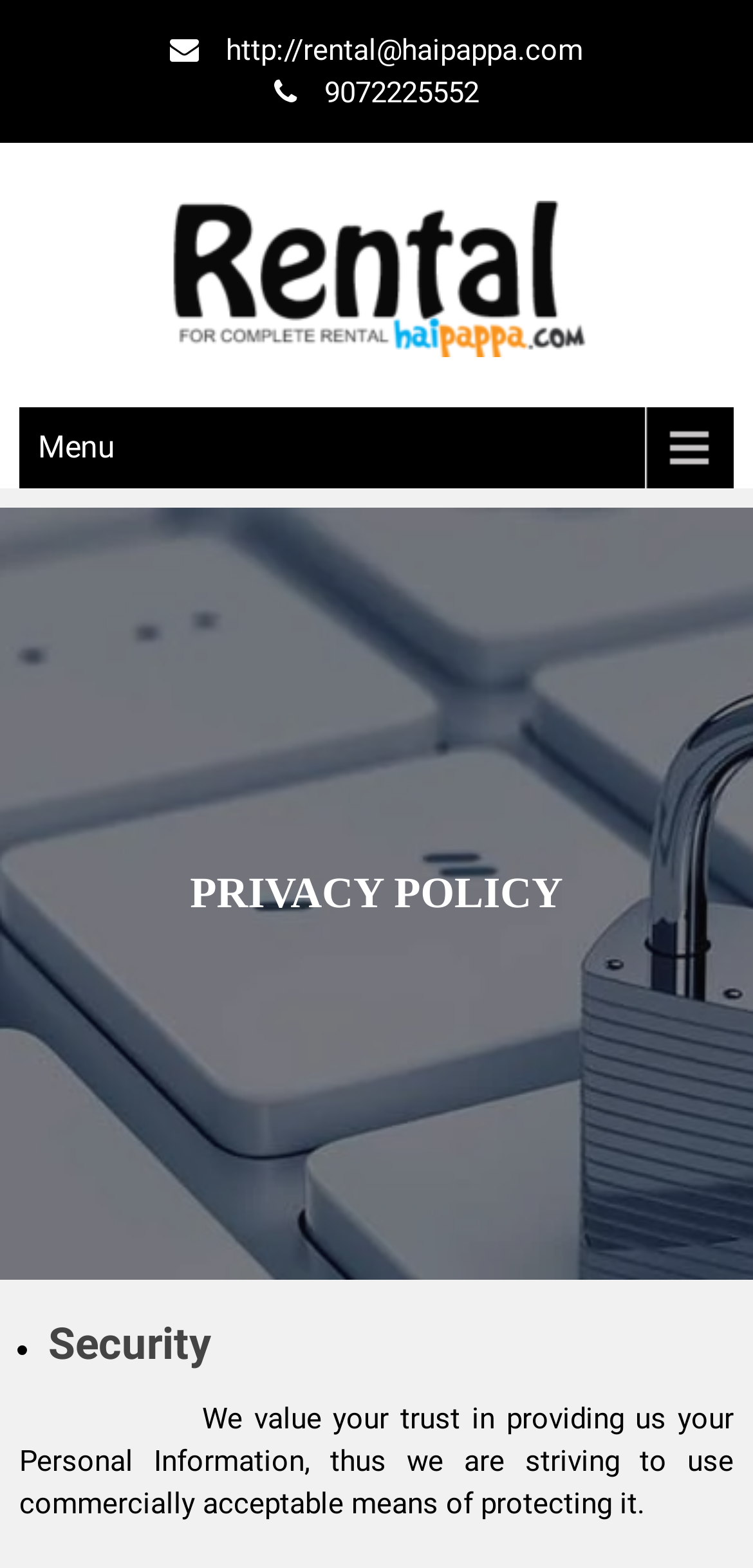What is the link text at the top of the webpage? Using the information from the screenshot, answer with a single word or phrase.

Menu